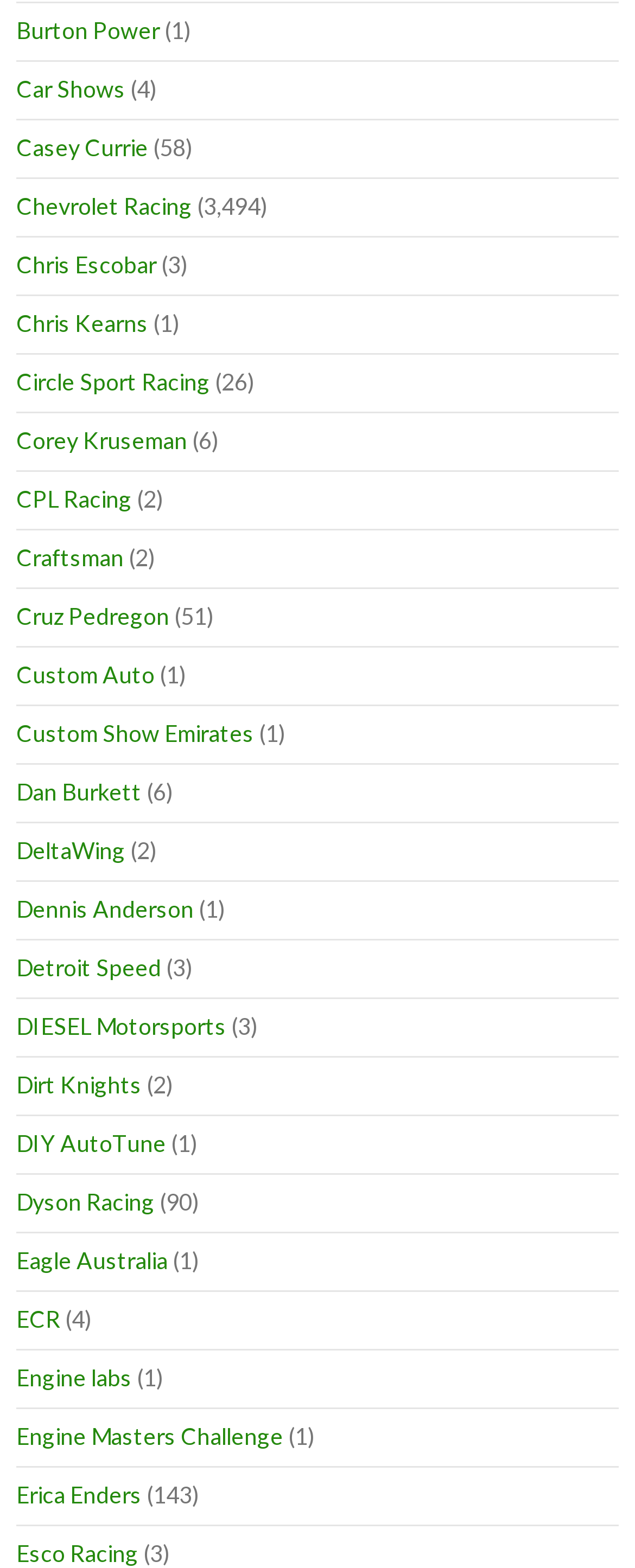Please identify the bounding box coordinates of the element that needs to be clicked to execute the following command: "Go to Car Shows". Provide the bounding box using four float numbers between 0 and 1, formatted as [left, top, right, bottom].

[0.026, 0.048, 0.197, 0.066]